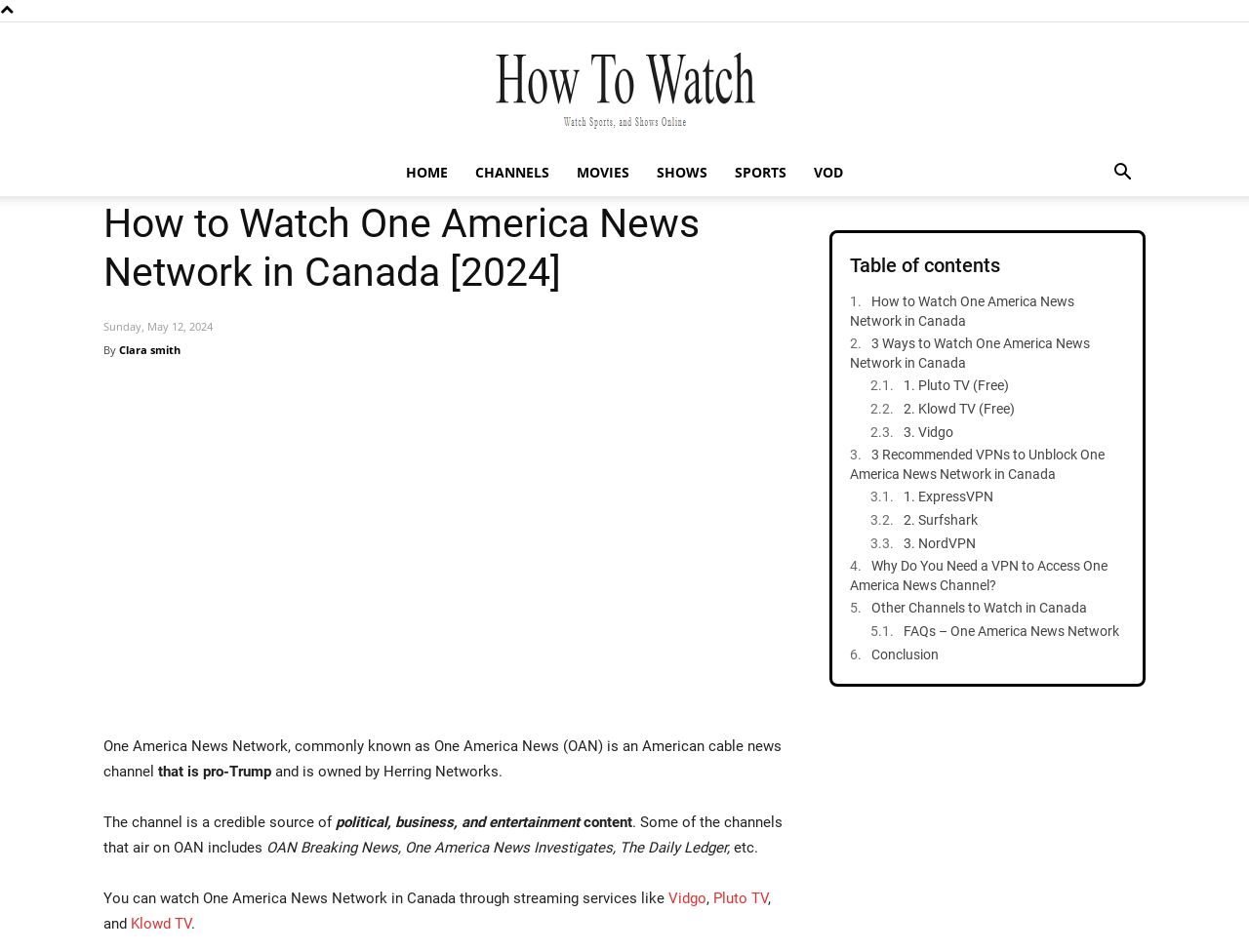What is the name of the author of the article?
Kindly offer a comprehensive and detailed response to the question.

The author's name is mentioned in the article as 'Clara Smith', which is a link on the webpage.